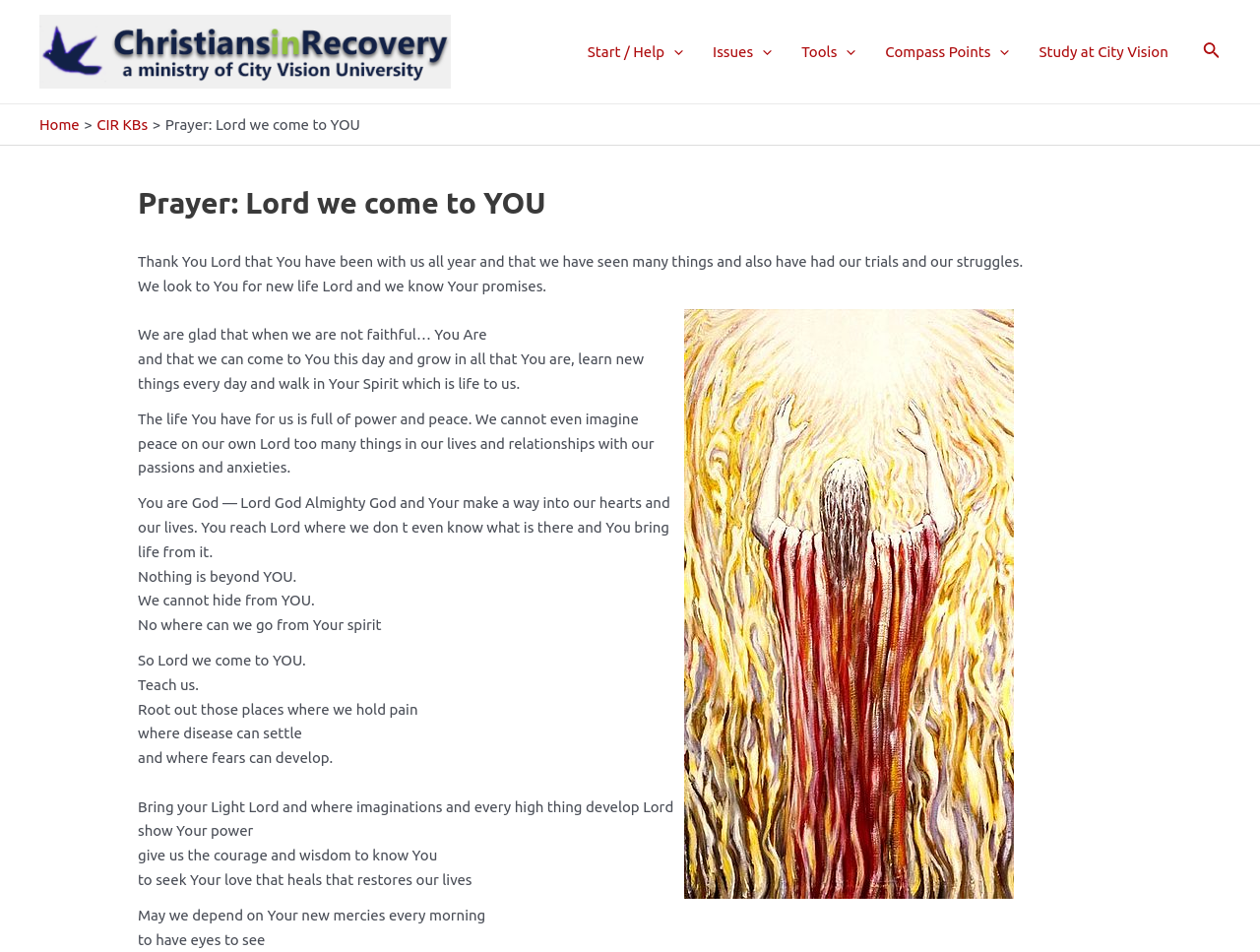Given the element description Search, identify the bounding box coordinates for the UI element on the webpage screenshot. The format should be (top-left x, top-left y, bottom-right x, bottom-right y), with values between 0 and 1.

[0.955, 0.041, 0.969, 0.067]